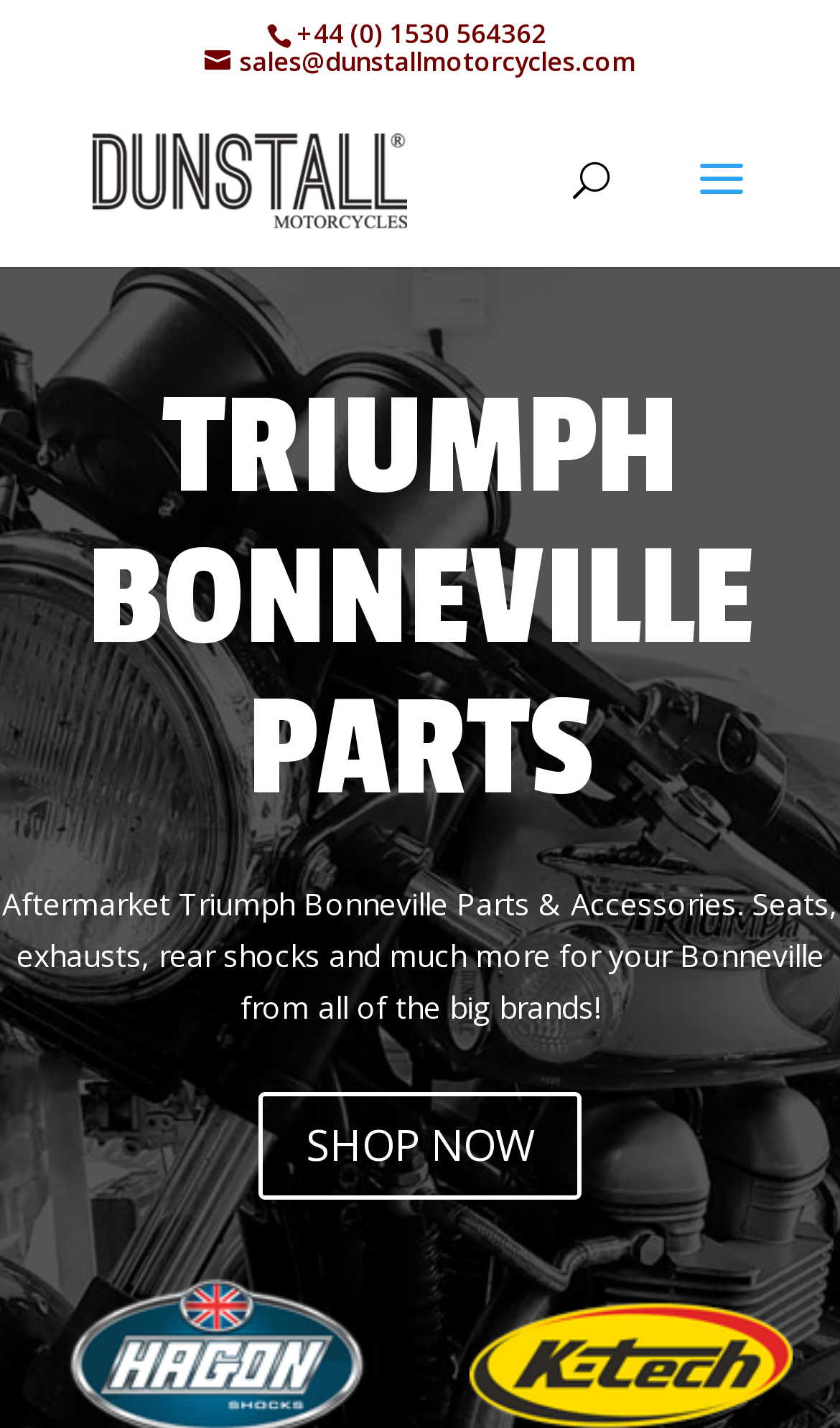Given the element description, predict the bounding box coordinates in the format (top-left x, top-left y, bottom-right x, bottom-right y), using floating point numbers between 0 and 1: alt="Dunstall Motorcycles"

[0.11, 0.11, 0.483, 0.138]